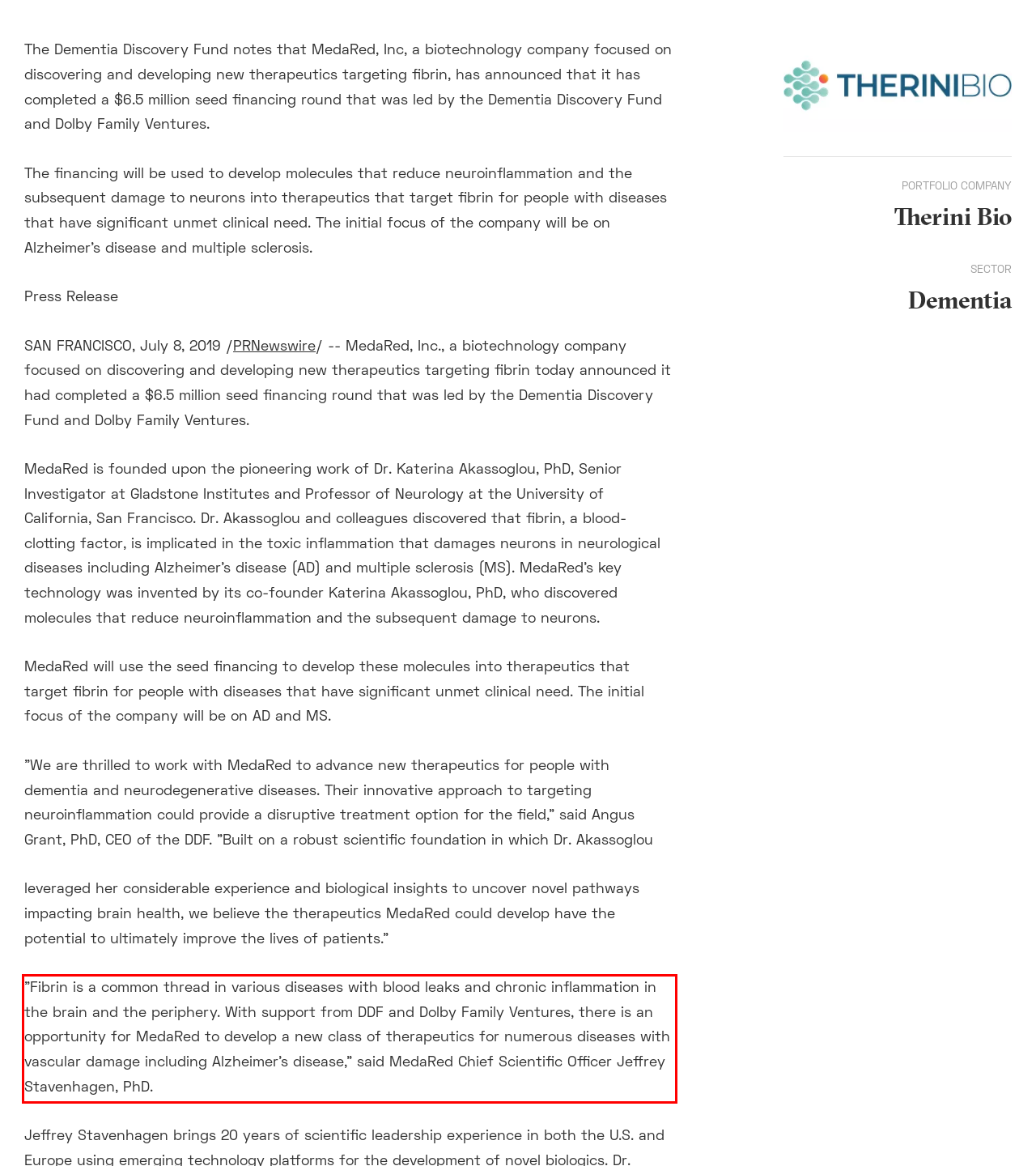You have a screenshot of a webpage, and there is a red bounding box around a UI element. Utilize OCR to extract the text within this red bounding box.

"Fibrin is a common thread in various diseases with blood leaks and chronic inflammation in the brain and the periphery. With support from DDF and Dolby Family Ventures, there is an opportunity for MedaRed to develop a new class of therapeutics for numerous diseases with vascular damage including Alzheimer's disease," said MedaRed Chief Scientific Officer Jeffrey Stavenhagen, PhD.